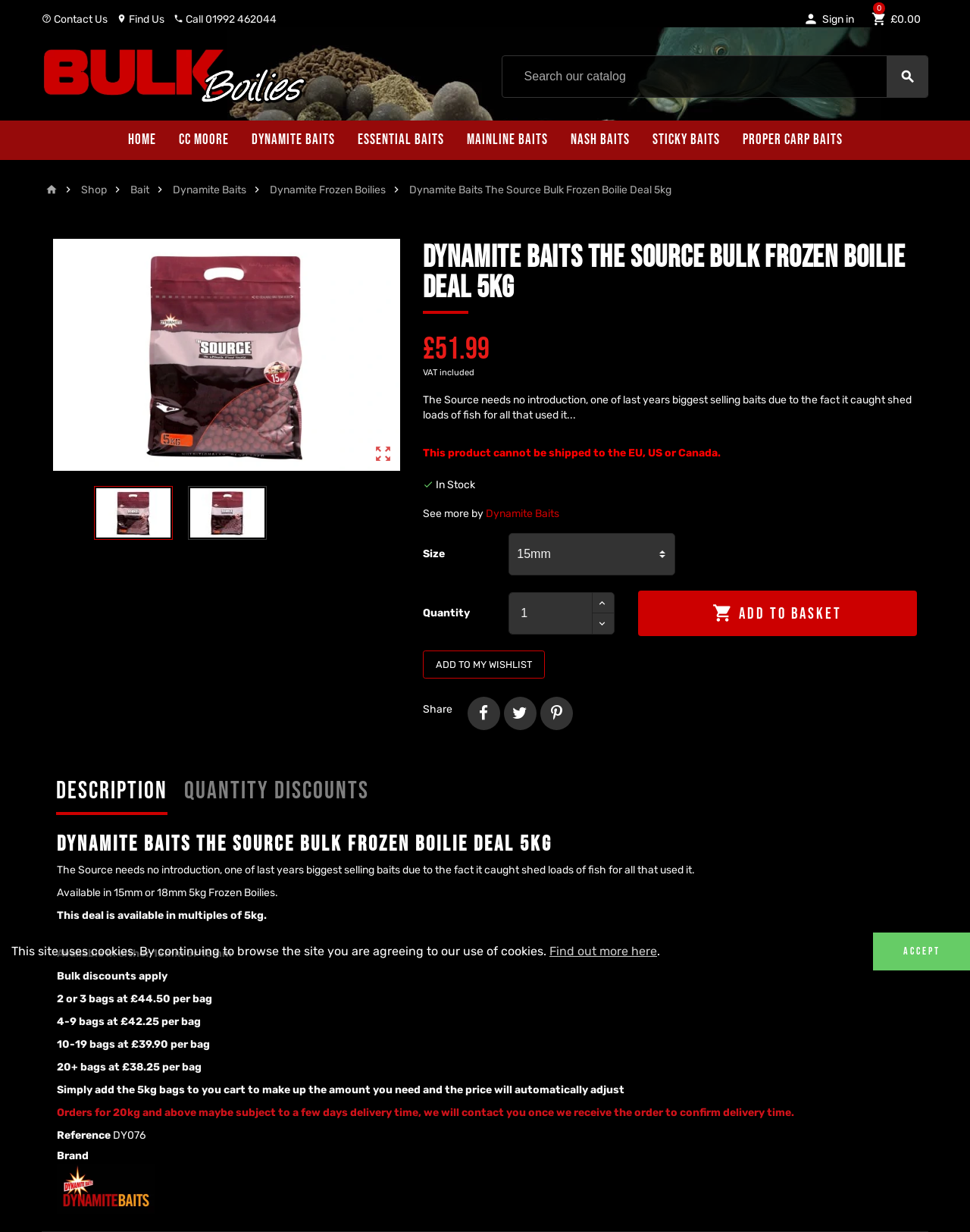Please find the bounding box for the following UI element description. Provide the coordinates in (top-left x, top-left y, bottom-right x, bottom-right y) format, with values between 0 and 1: input value="1" aria-label="Quantity" name="qty" value="1"

[0.524, 0.481, 0.611, 0.515]